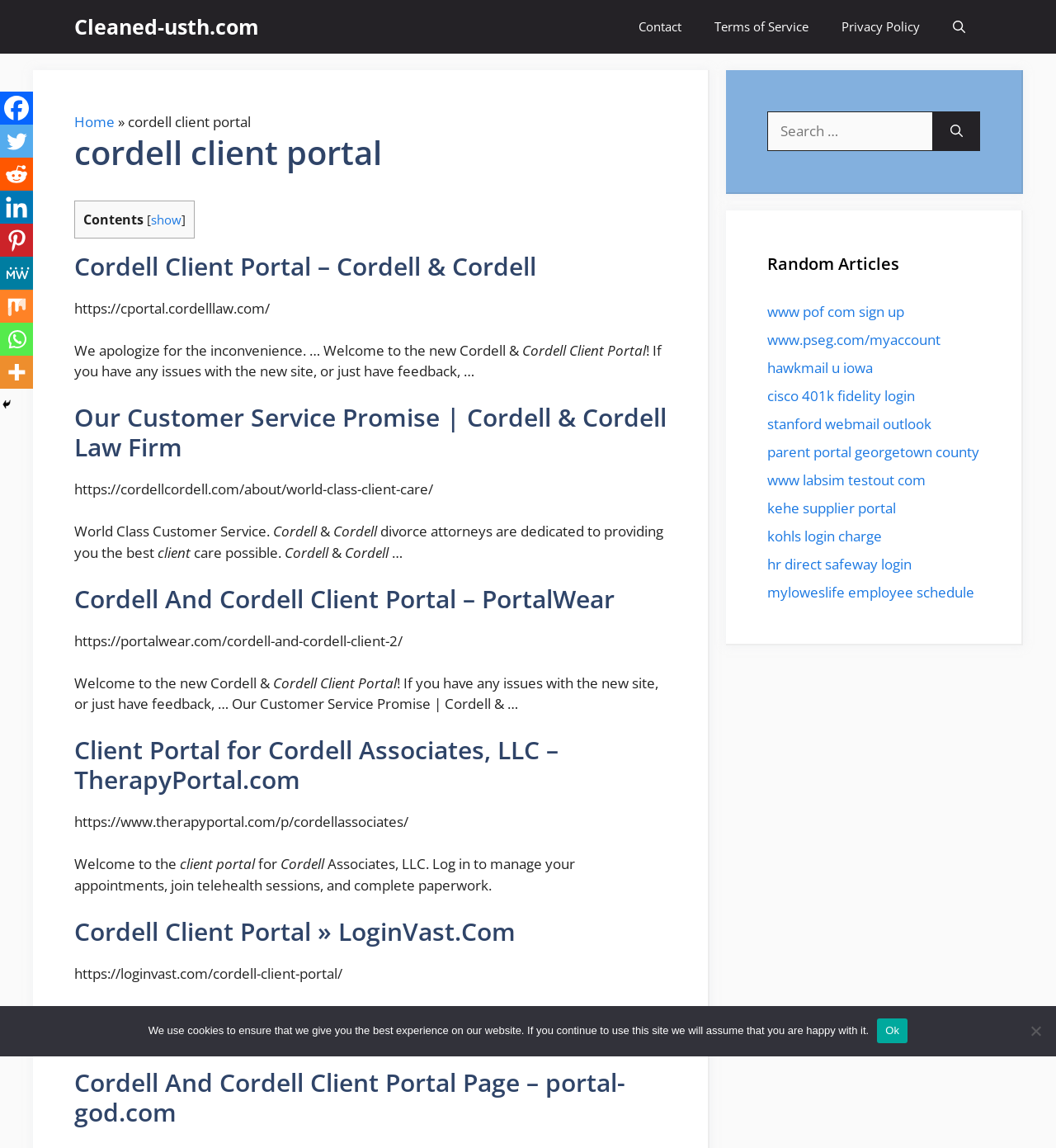Please find the bounding box coordinates of the element that needs to be clicked to perform the following instruction: "Click the 'Contact' link". The bounding box coordinates should be four float numbers between 0 and 1, represented as [left, top, right, bottom].

[0.589, 0.0, 0.661, 0.047]